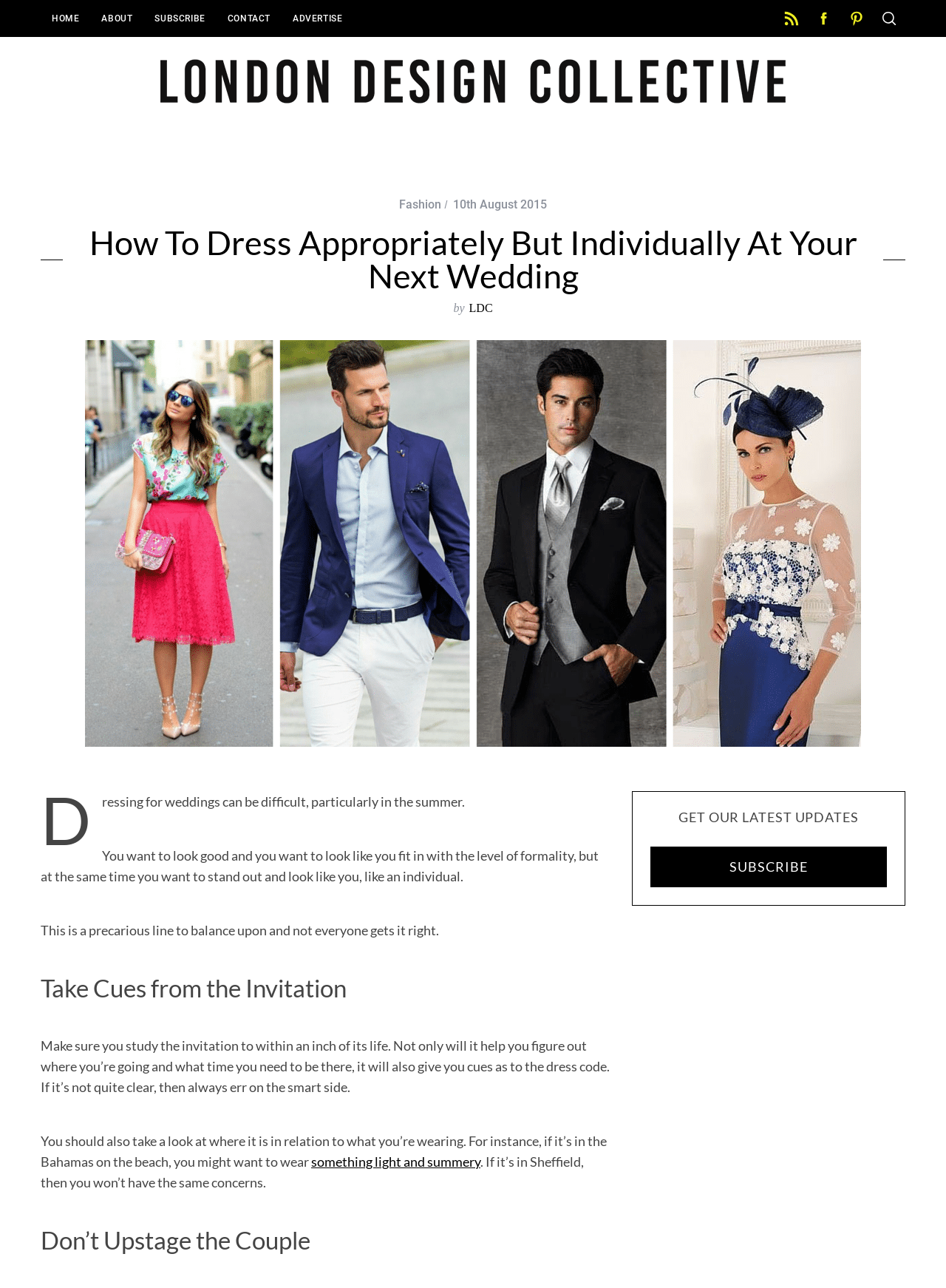Generate the text content of the main heading of the webpage.

How To Dress Appropriately But Individually At Your Next Wedding